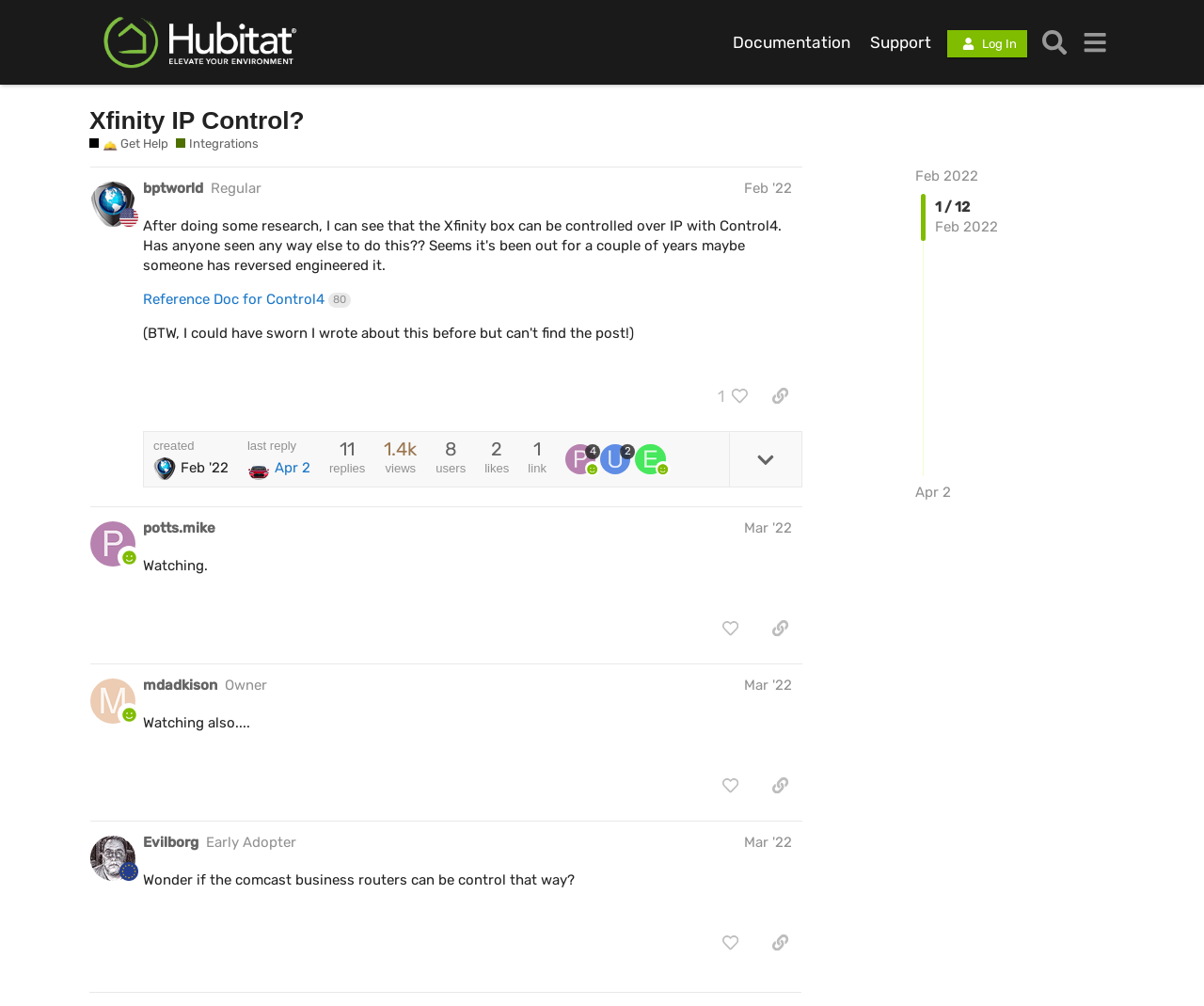Please identify the bounding box coordinates of the clickable element to fulfill the following instruction: "Like a post". The coordinates should be four float numbers between 0 and 1, i.e., [left, top, right, bottom].

[0.588, 0.378, 0.625, 0.41]